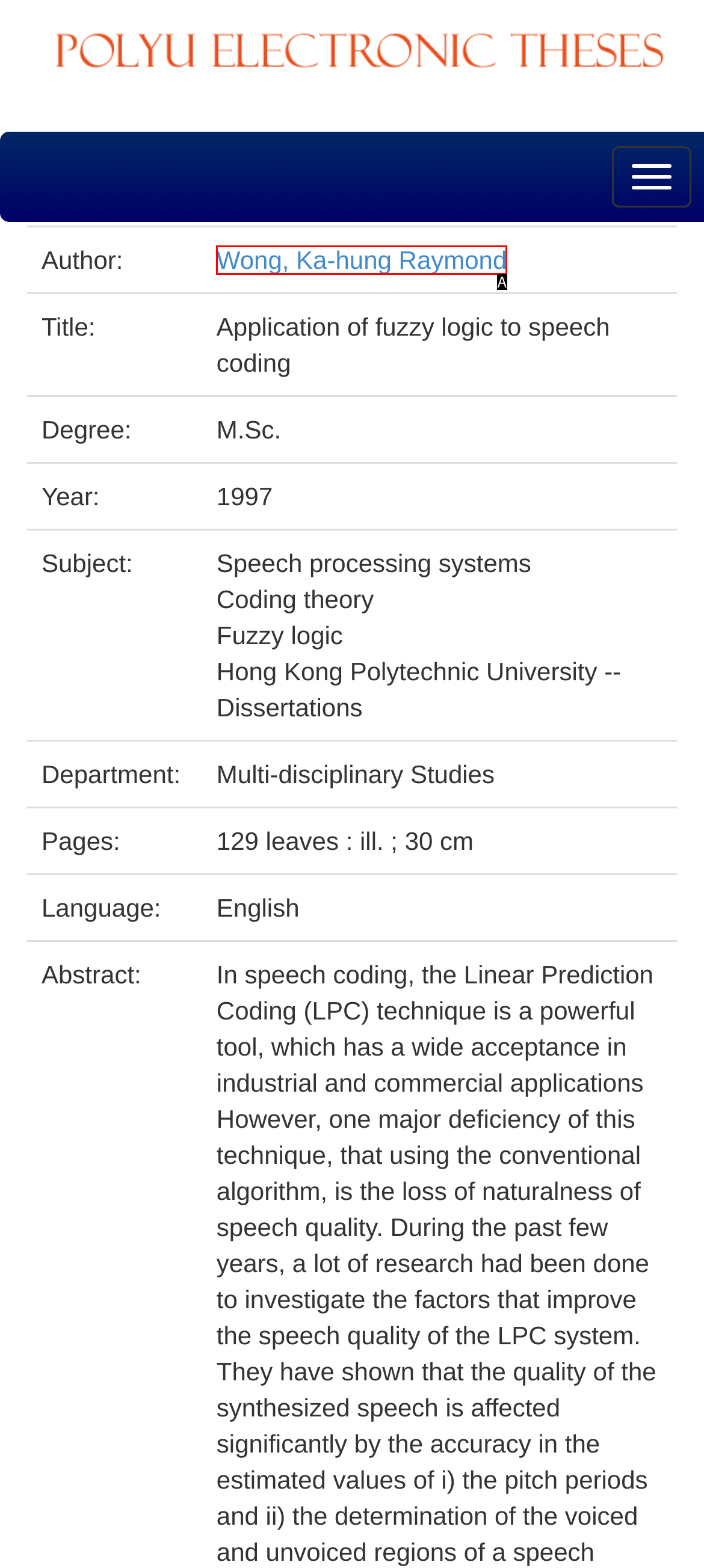Which lettered option matches the following description: Wong, Ka-hung Raymond
Provide the letter of the matching option directly.

A